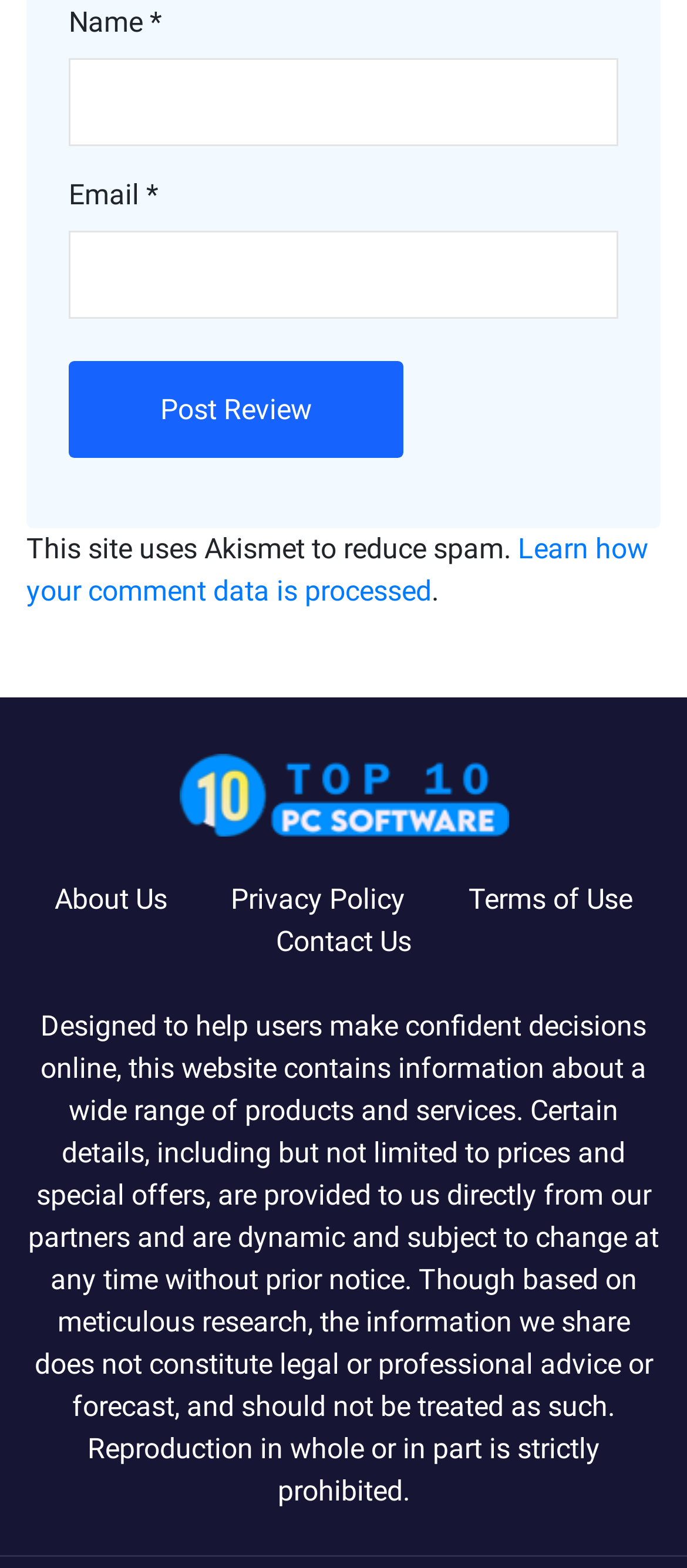How many links are present in the footer?
Give a single word or phrase answer based on the content of the image.

5